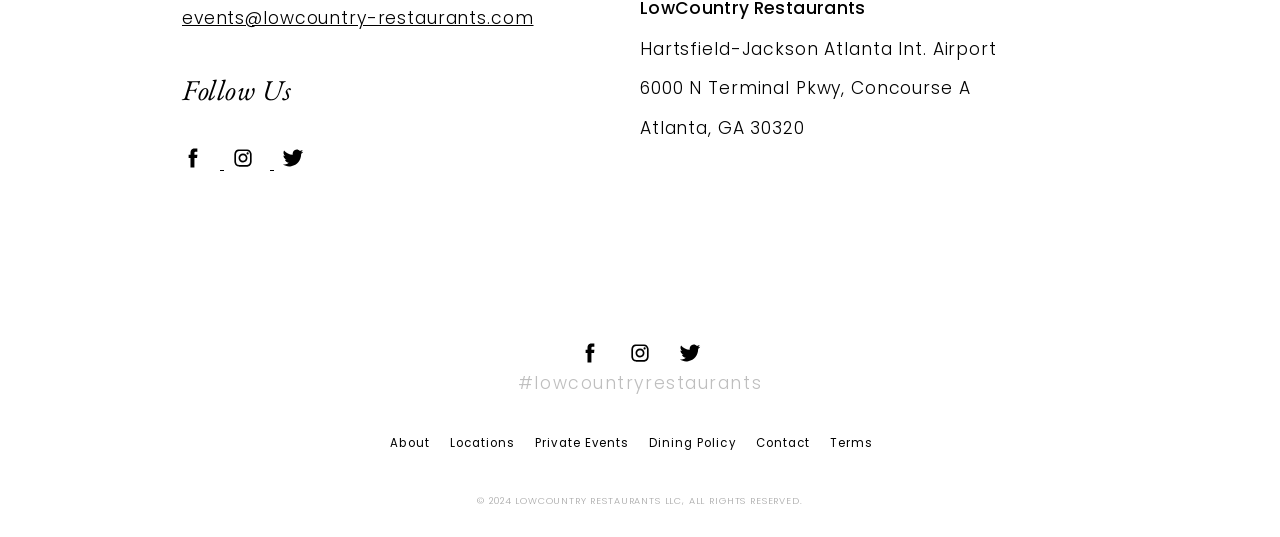Specify the bounding box coordinates (top-left x, top-left y, bottom-right x, bottom-right y) of the UI element in the screenshot that matches this description: parent_node: Follow Us

[0.22, 0.282, 0.238, 0.325]